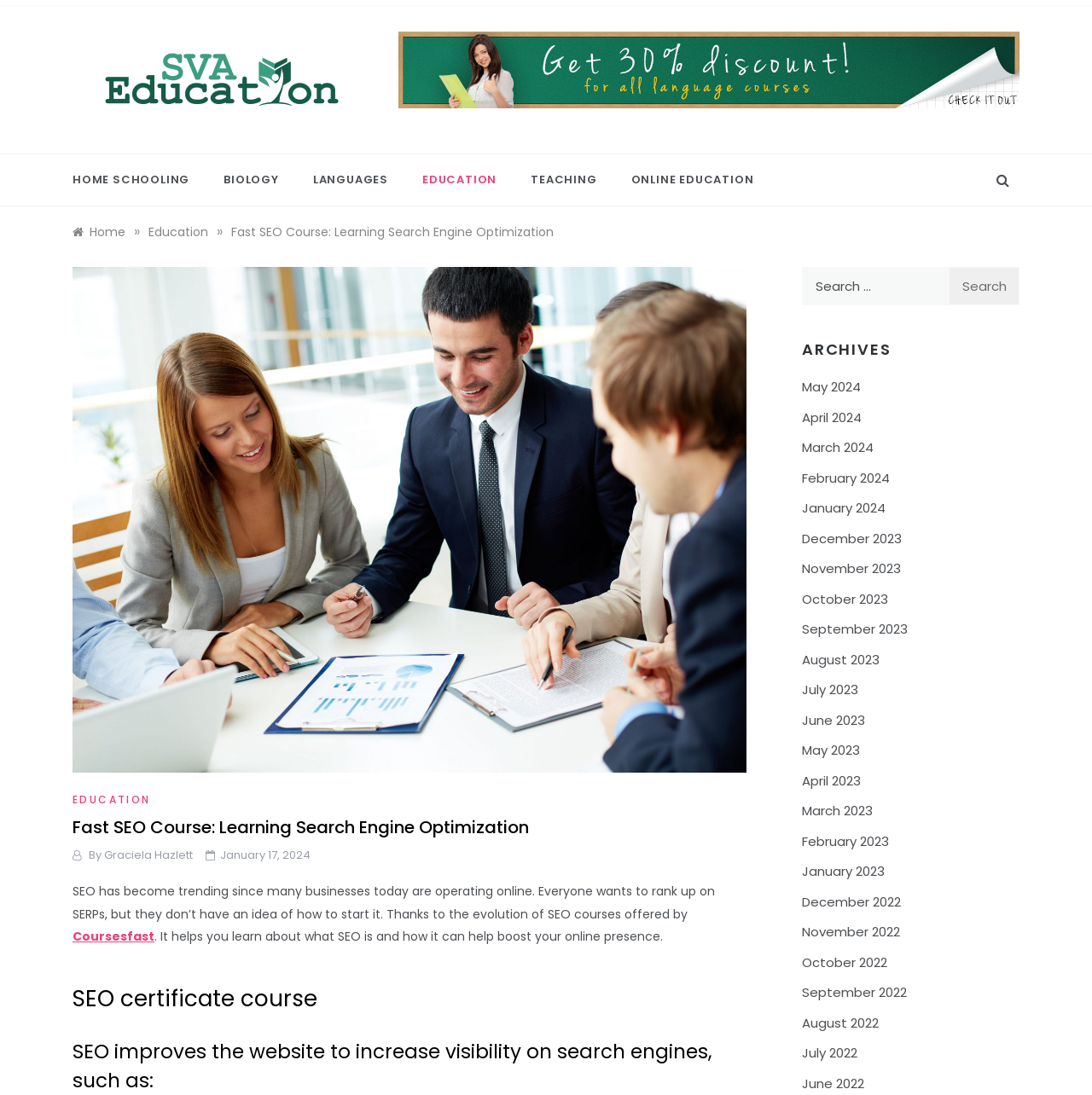What is the topic of the Fast SEO Course?
Look at the image and answer the question using a single word or phrase.

Search Engine Optimization